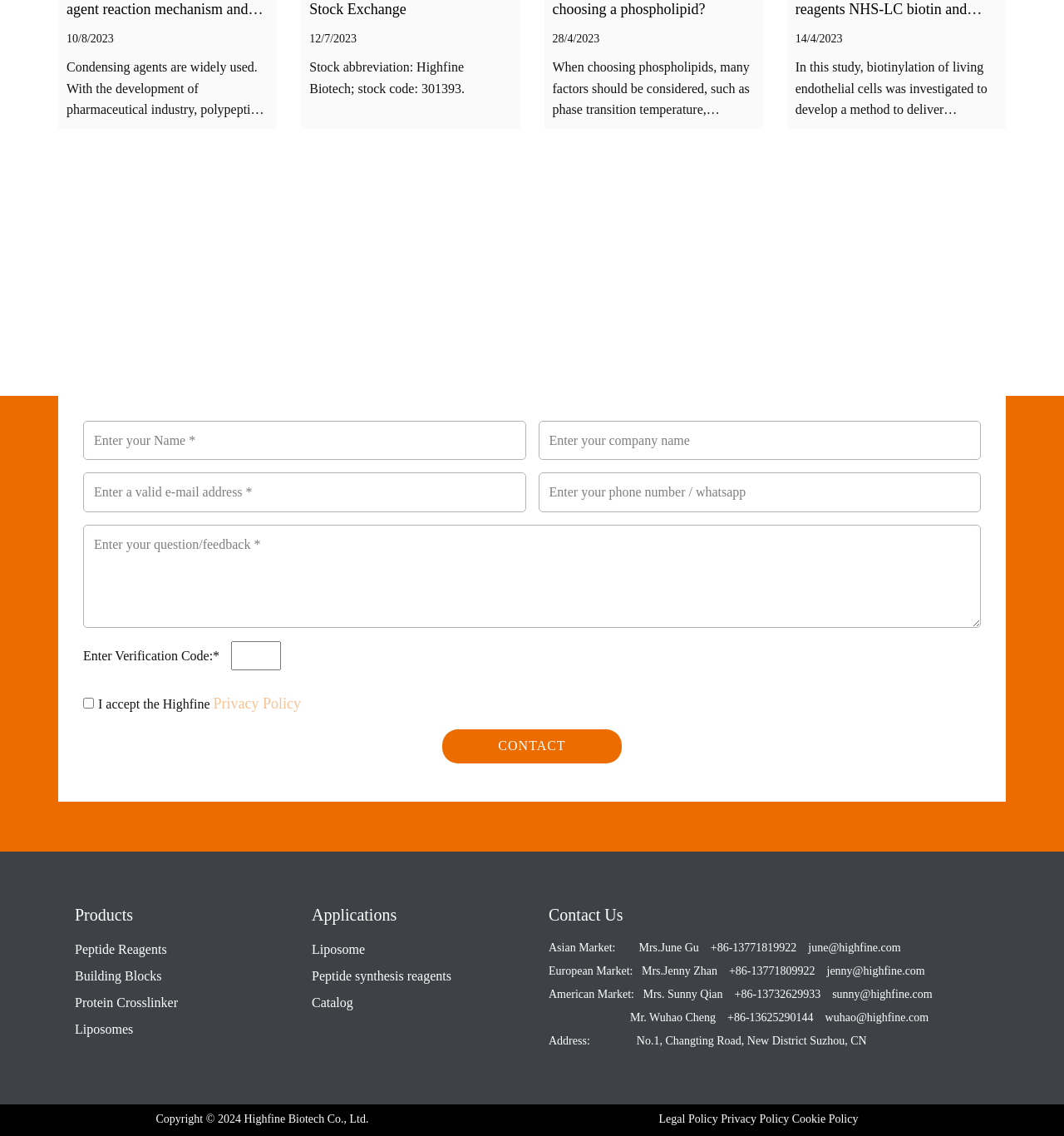Locate the bounding box coordinates of the region to be clicked to comply with the following instruction: "Contact Mrs. June Gu". The coordinates must be four float numbers between 0 and 1, in the form [left, top, right, bottom].

[0.516, 0.828, 0.847, 0.839]